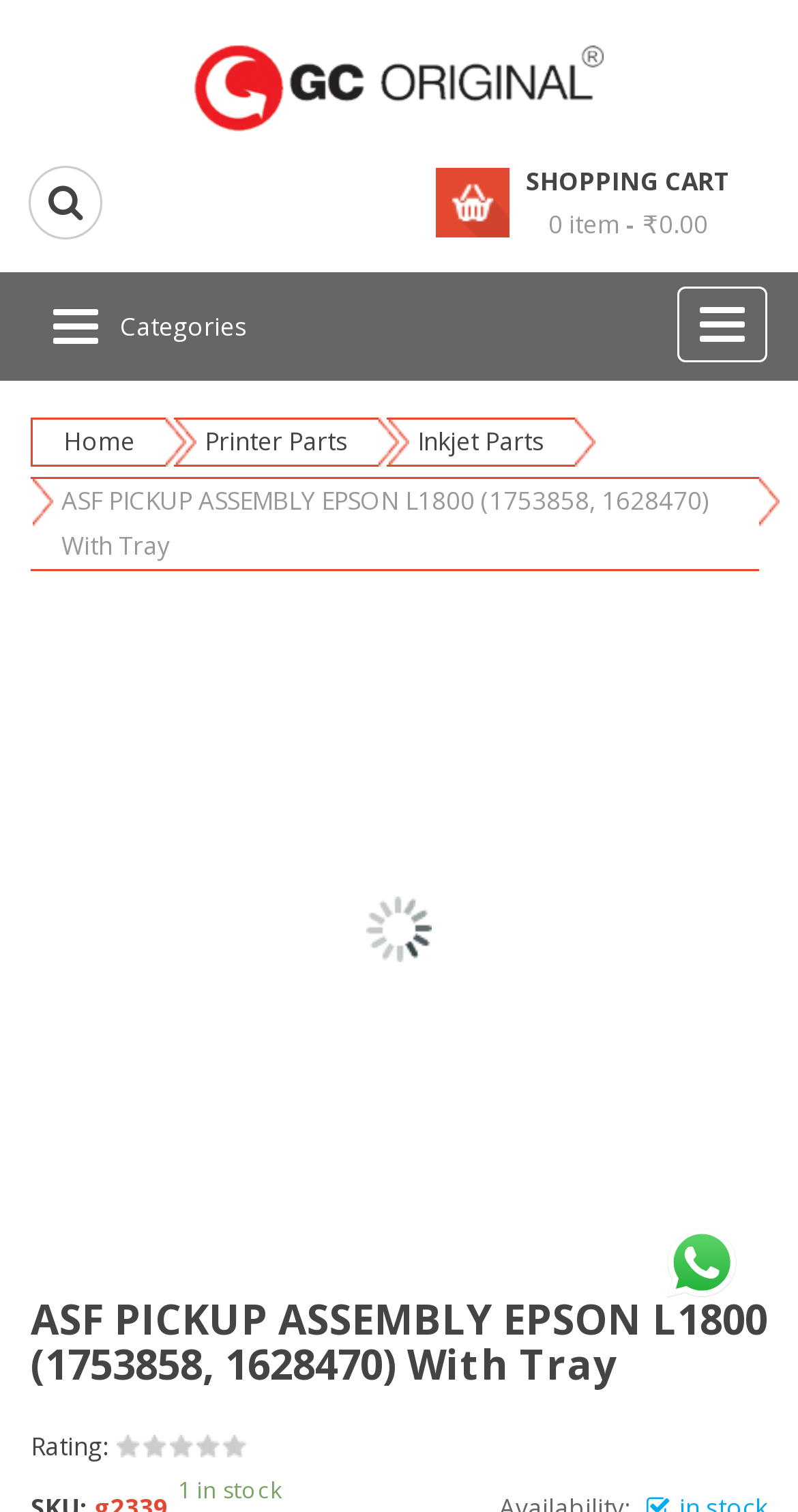Identify the primary heading of the webpage and provide its text.

ASF PICKUP ASSEMBLY EPSON L1800 (1753858, 1628470) With Tray